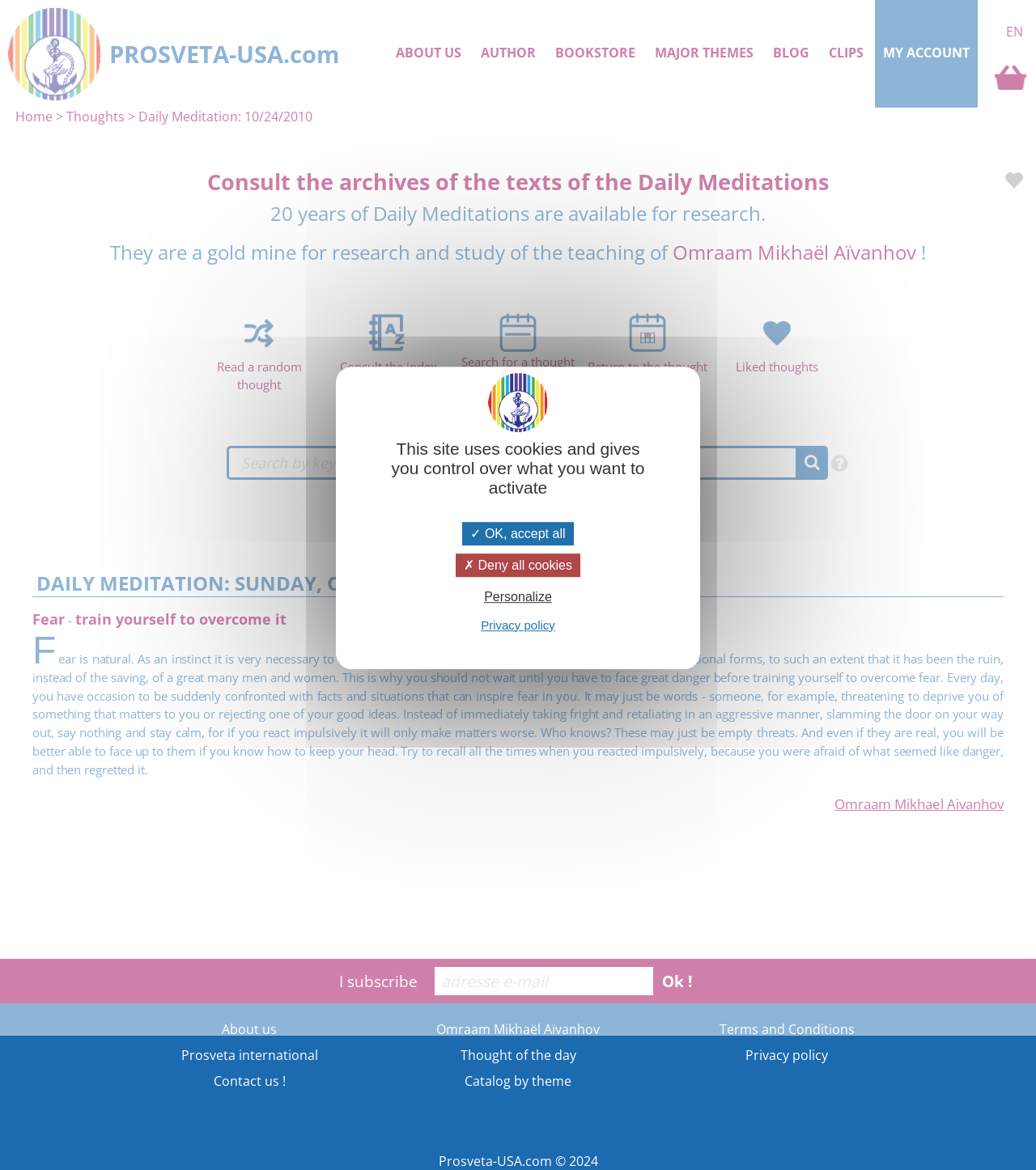Please answer the following question using a single word or phrase: 
How many years of daily meditations are available?

20 years